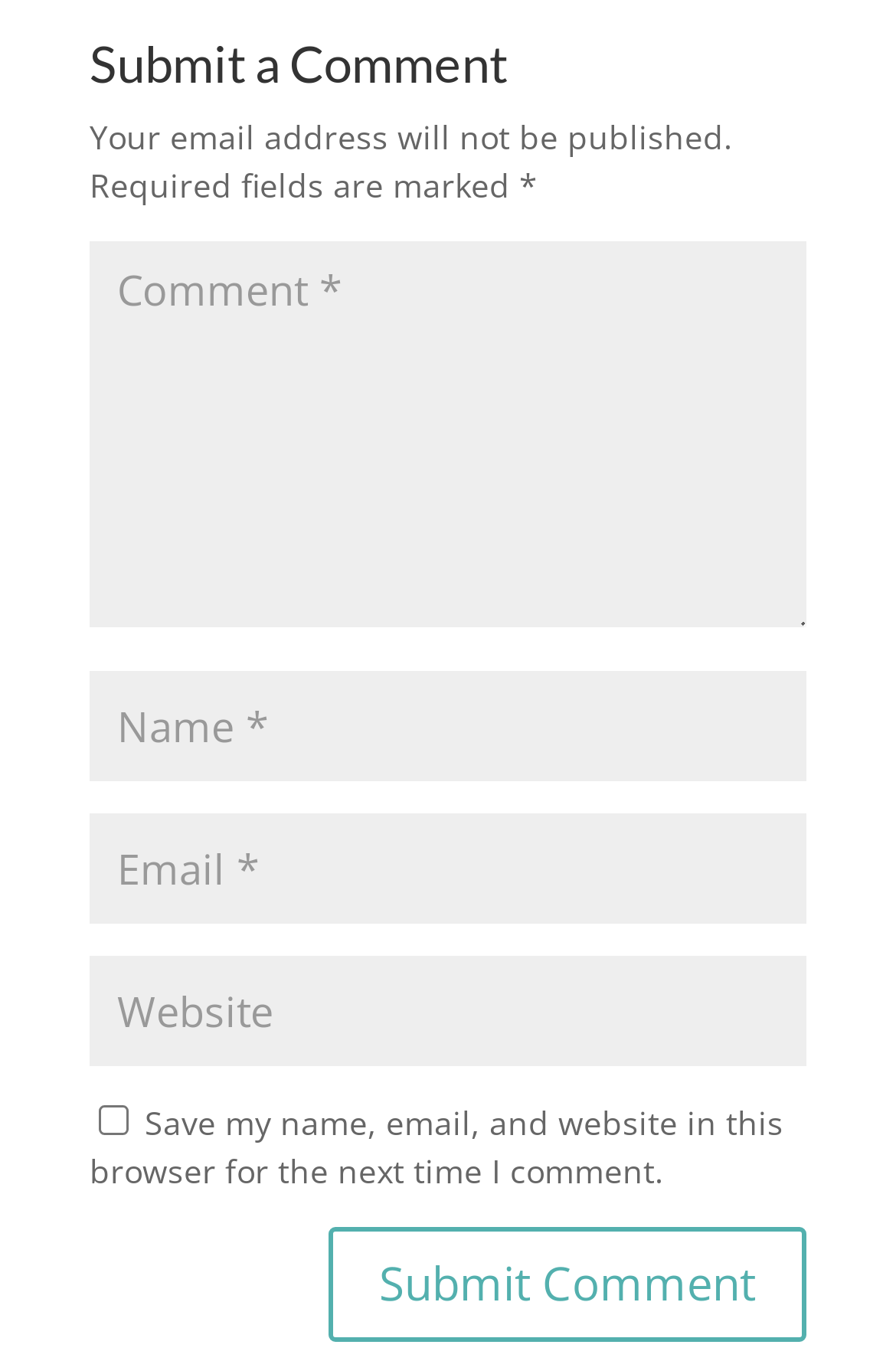Give a one-word or short phrase answer to this question: 
What is the function of the checkbox?

Save user information